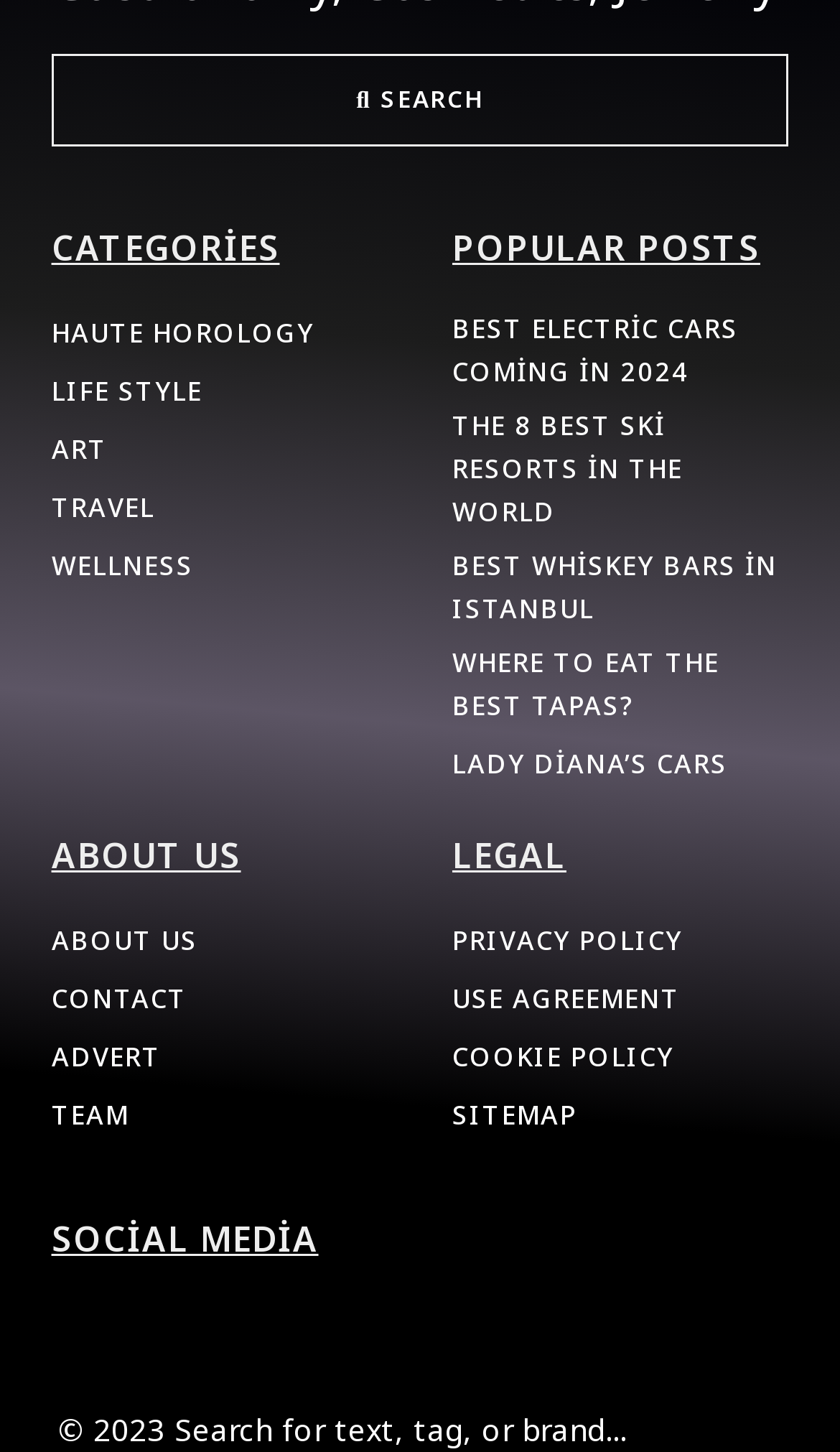Please find the bounding box coordinates of the section that needs to be clicked to achieve this instruction: "Go to Haute Horology page".

[0.061, 0.215, 0.374, 0.244]